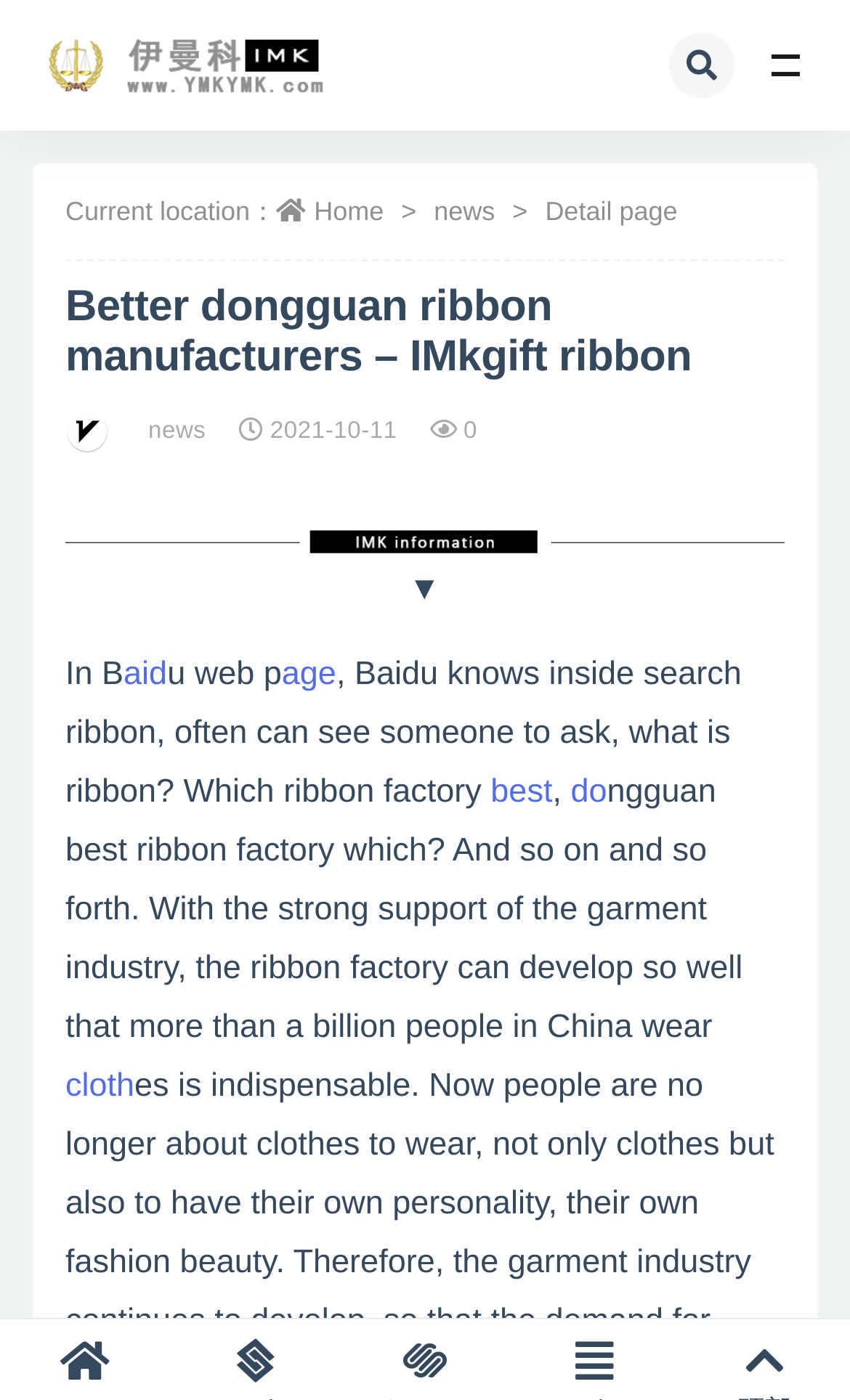Determine the bounding box coordinates for the area you should click to complete the following instruction: "Click on the 'Home' link".

[0.369, 0.14, 0.451, 0.162]